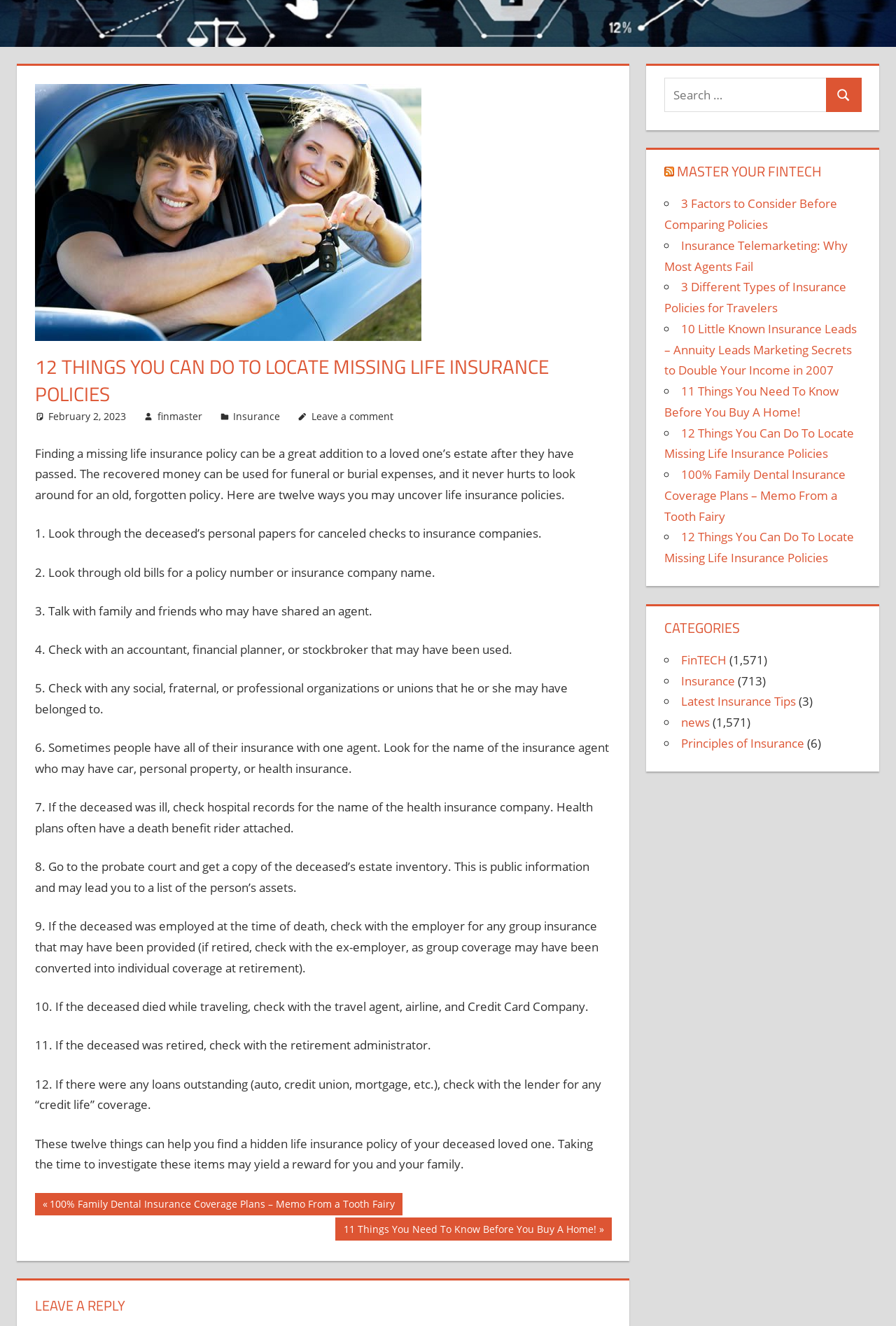From the given element description: "news", find the bounding box for the UI element. Provide the coordinates as four float numbers between 0 and 1, in the order [left, top, right, bottom].

[0.76, 0.539, 0.792, 0.551]